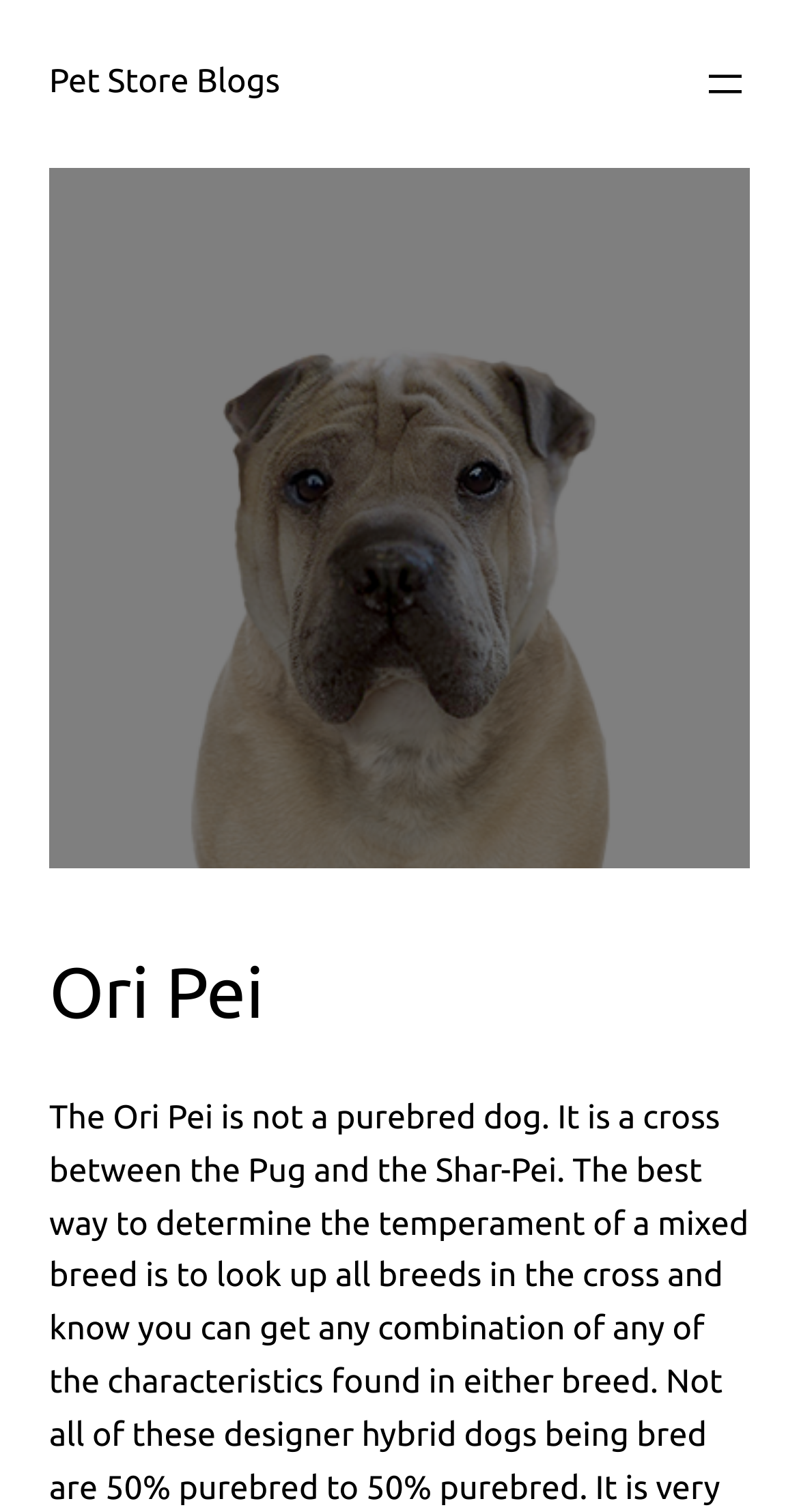Find the bounding box coordinates for the HTML element described in this sentence: "Pet Store Blogs". Provide the coordinates as four float numbers between 0 and 1, in the format [left, top, right, bottom].

[0.062, 0.043, 0.351, 0.067]